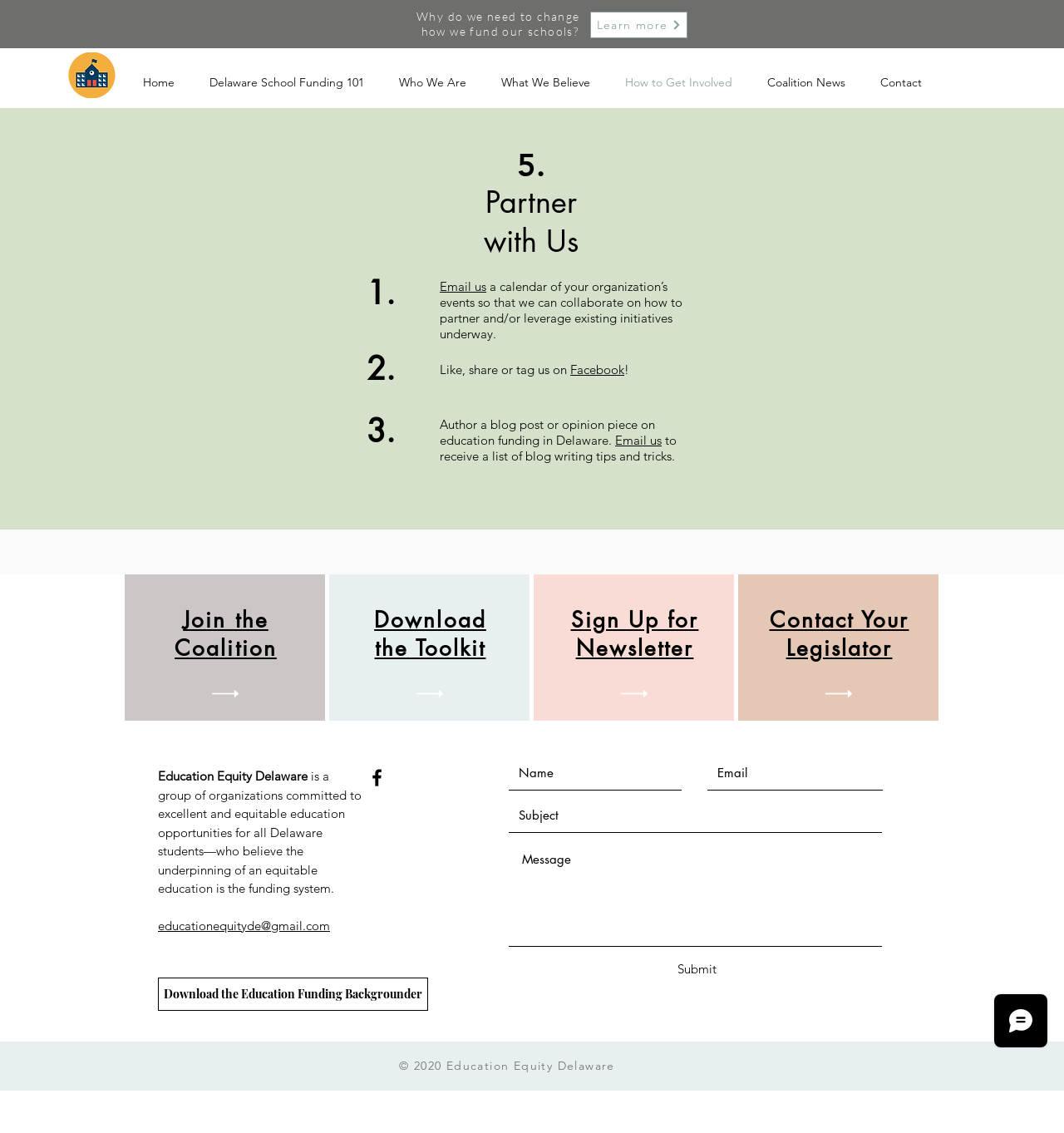Please provide the bounding box coordinates for the element that needs to be clicked to perform the instruction: "Email us". The coordinates must consist of four float numbers between 0 and 1, formatted as [left, top, right, bottom].

[0.413, 0.246, 0.457, 0.26]